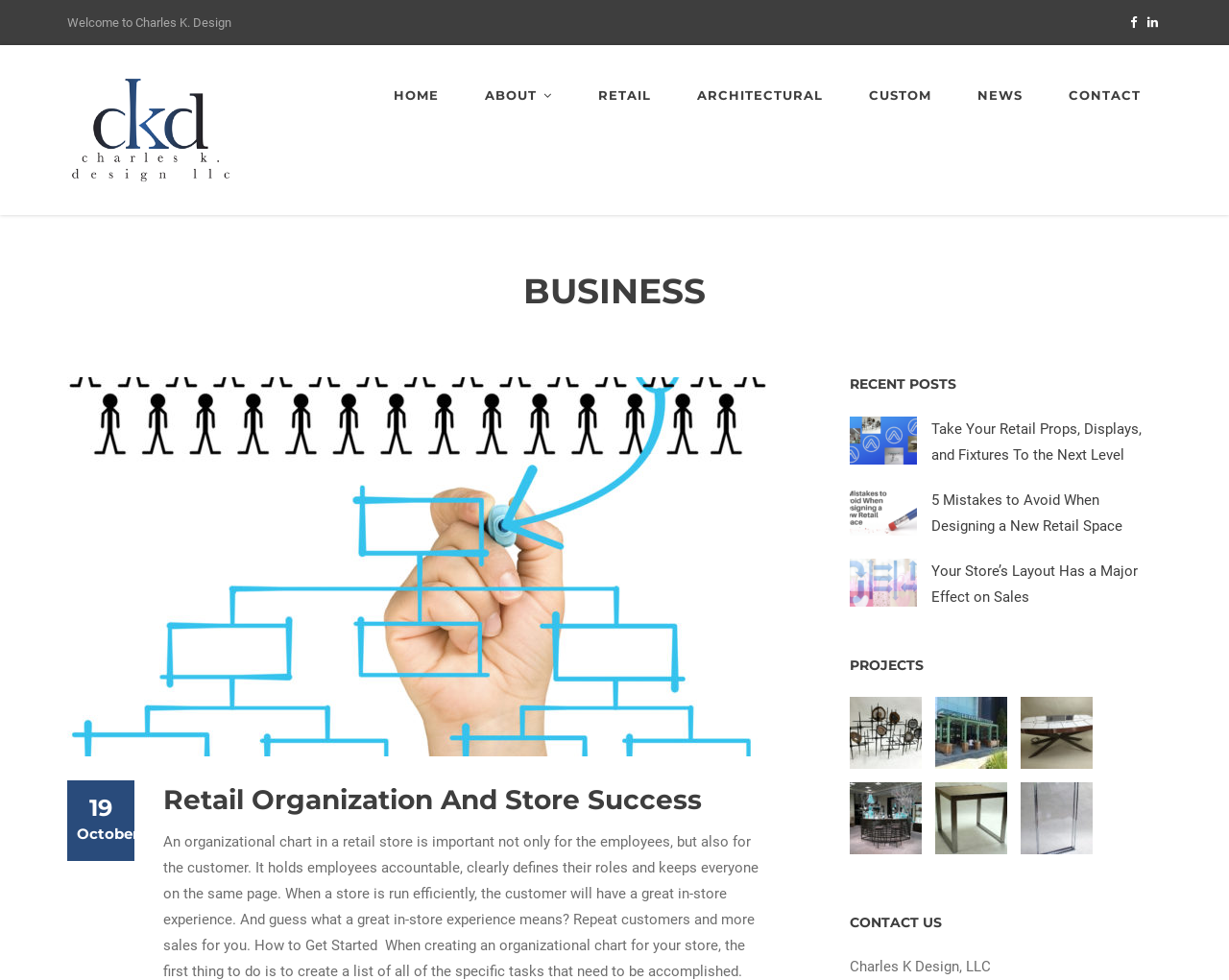What is the address of Charles K Design, LLC?
Please provide a single word or phrase as your answer based on the image.

Not provided